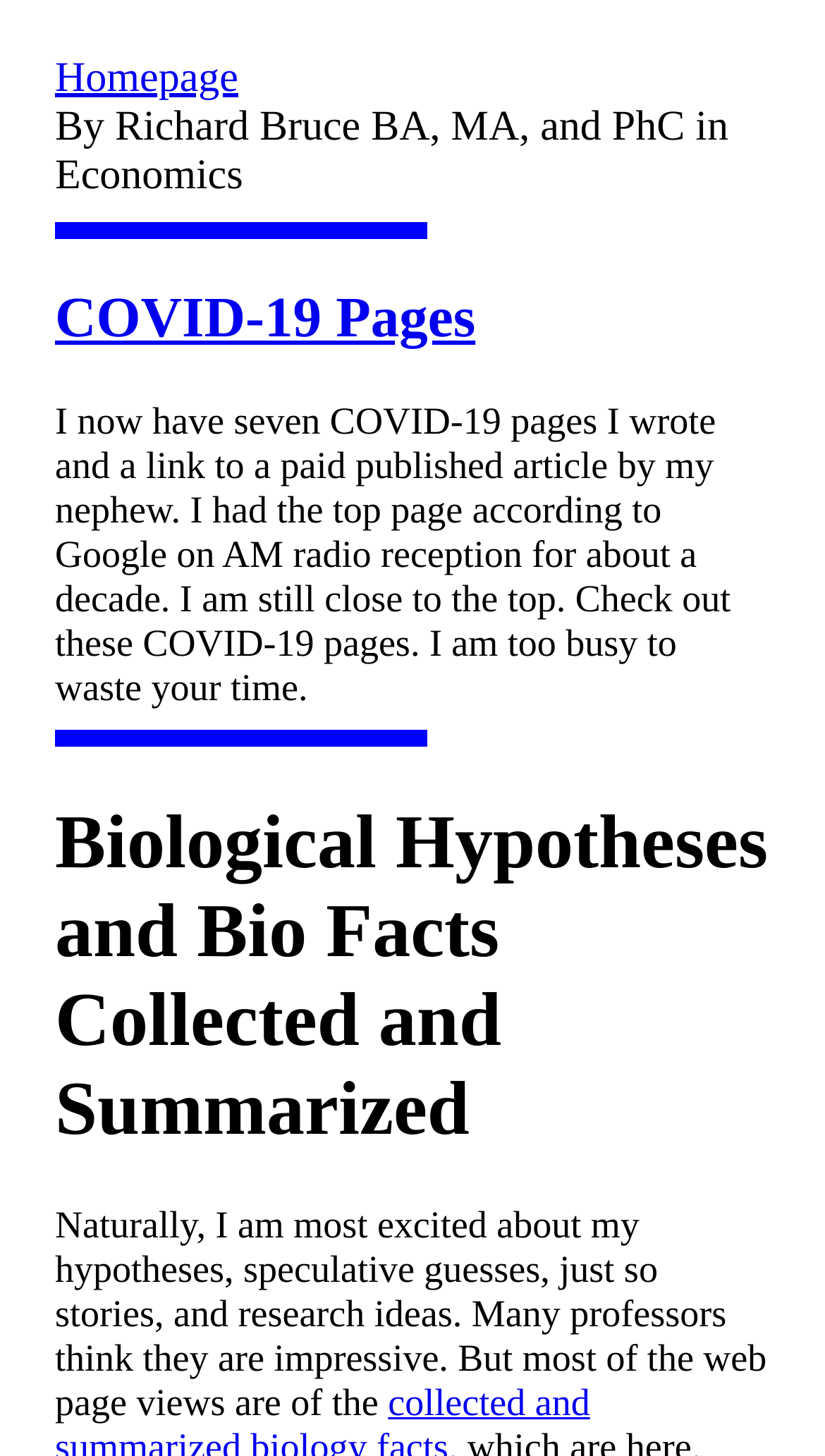Your task is to find and give the main heading text of the webpage.

Biological Hypotheses and Bio Facts Collected and Summarized